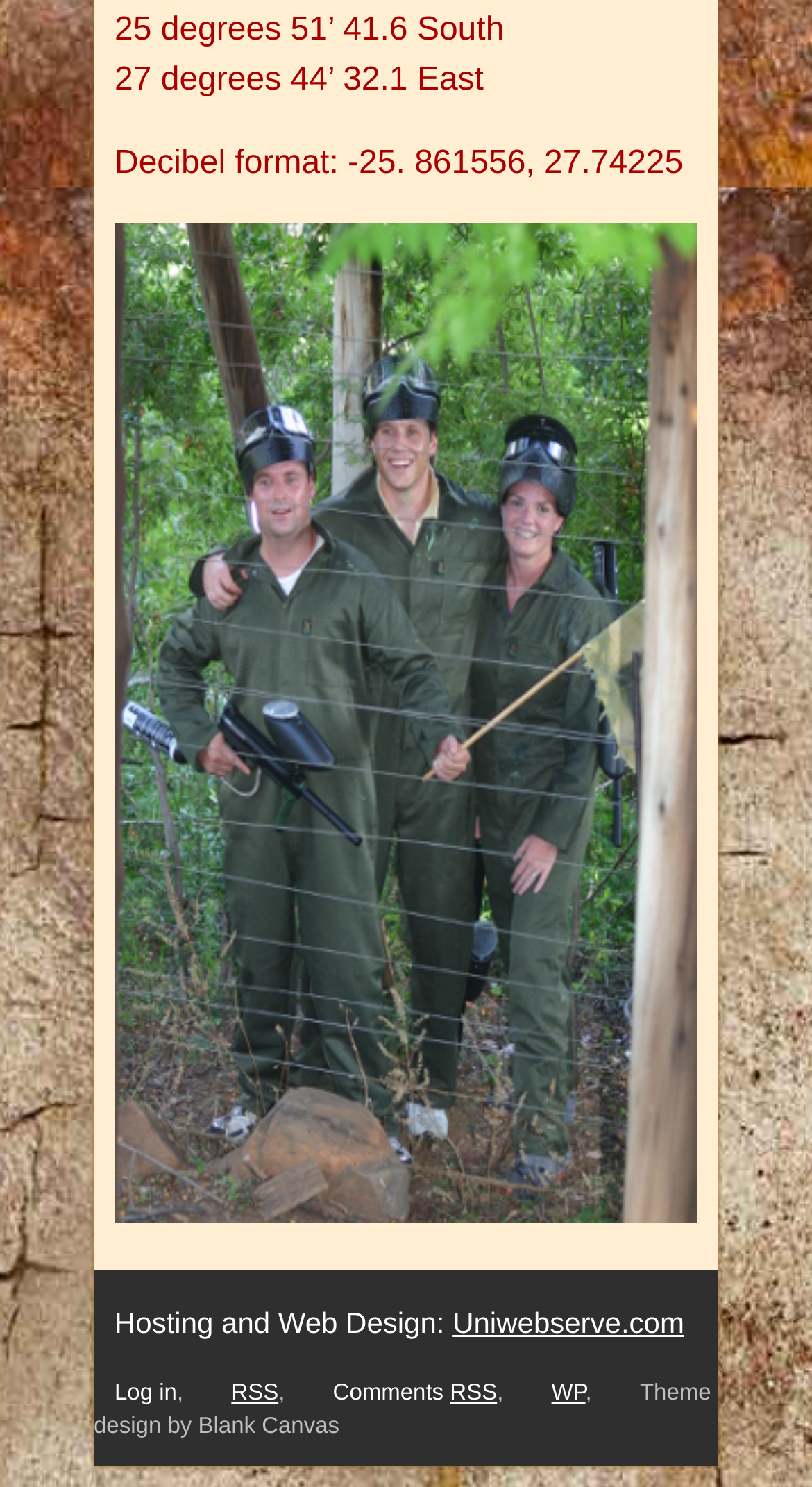What is the latitude of the location?
Using the image provided, answer with just one word or phrase.

25 degrees 51’ 41.6 South